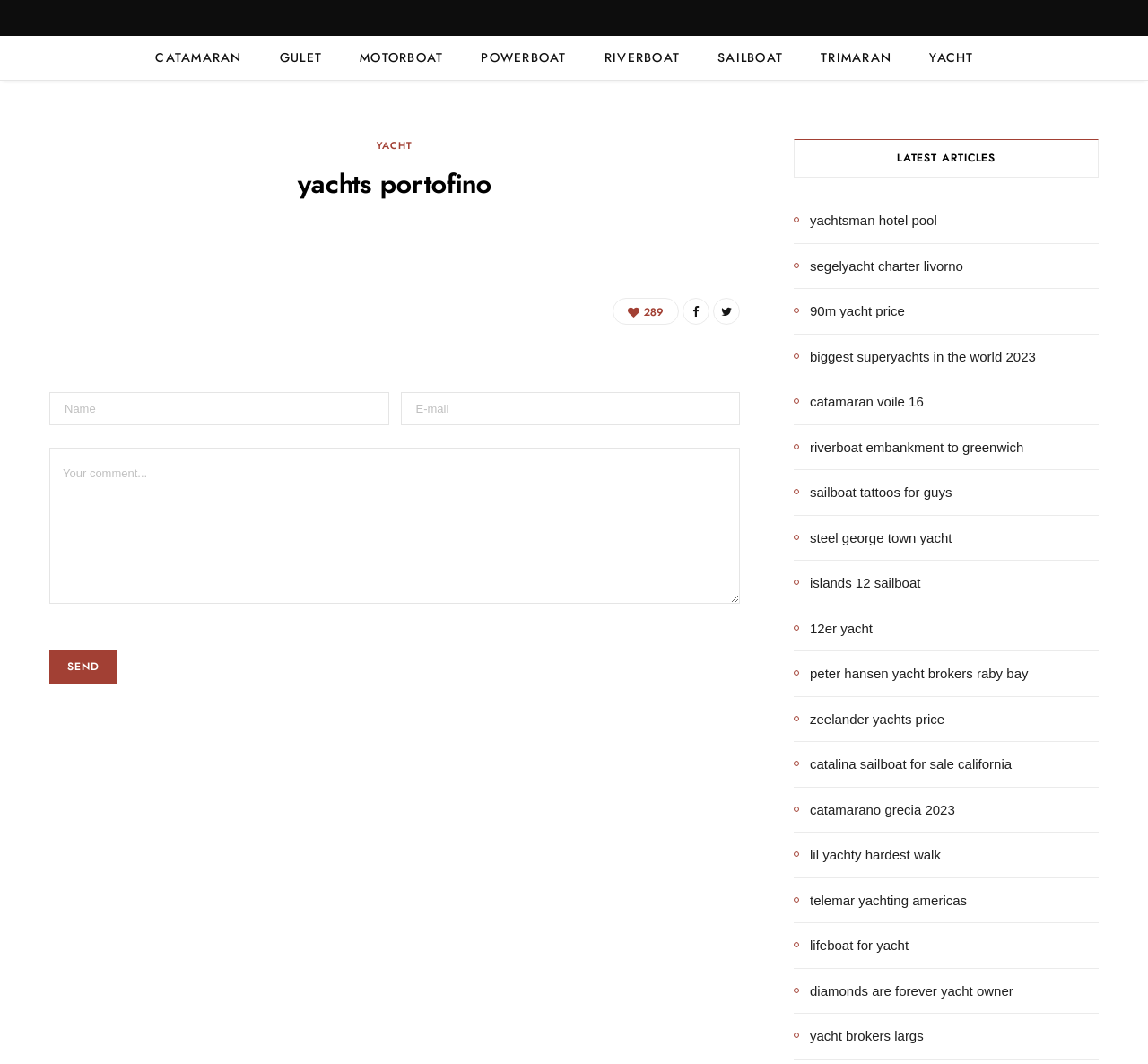Please determine the bounding box coordinates of the element's region to click in order to carry out the following instruction: "Search for something". The coordinates should be four float numbers between 0 and 1, i.e., [left, top, right, bottom].

None